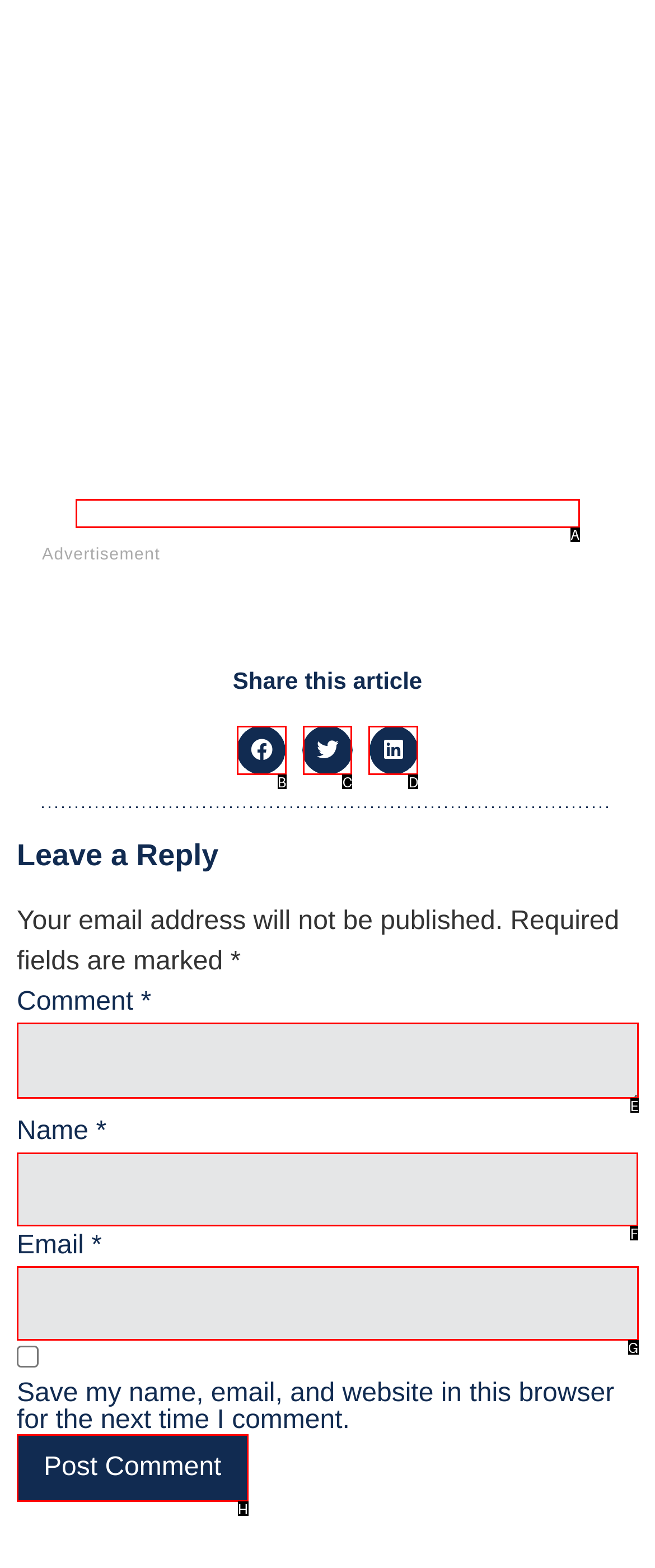For the task: Type your name, identify the HTML element to click.
Provide the letter corresponding to the right choice from the given options.

F